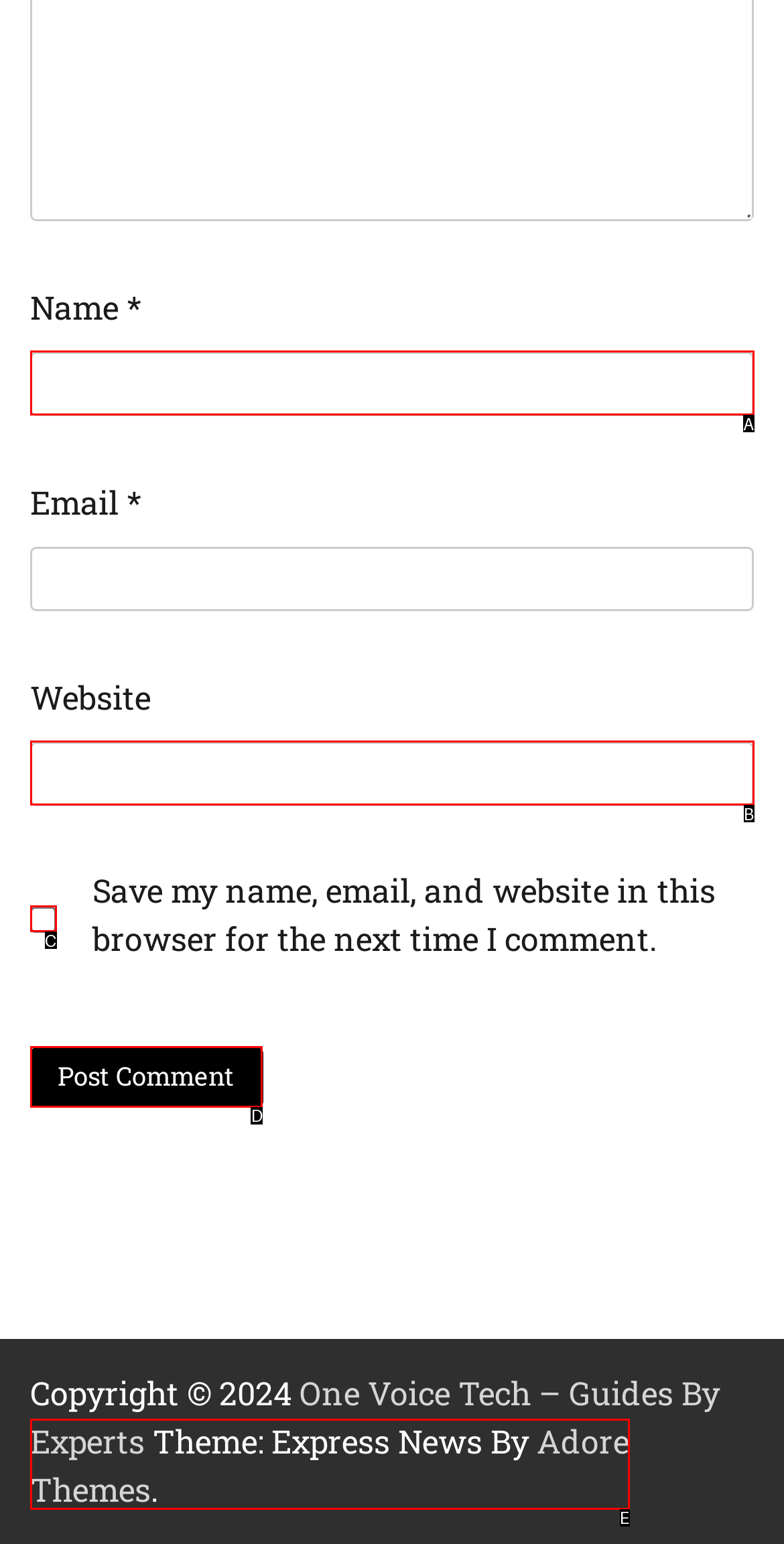Find the option that matches this description: Adore Themes
Provide the corresponding letter directly.

E